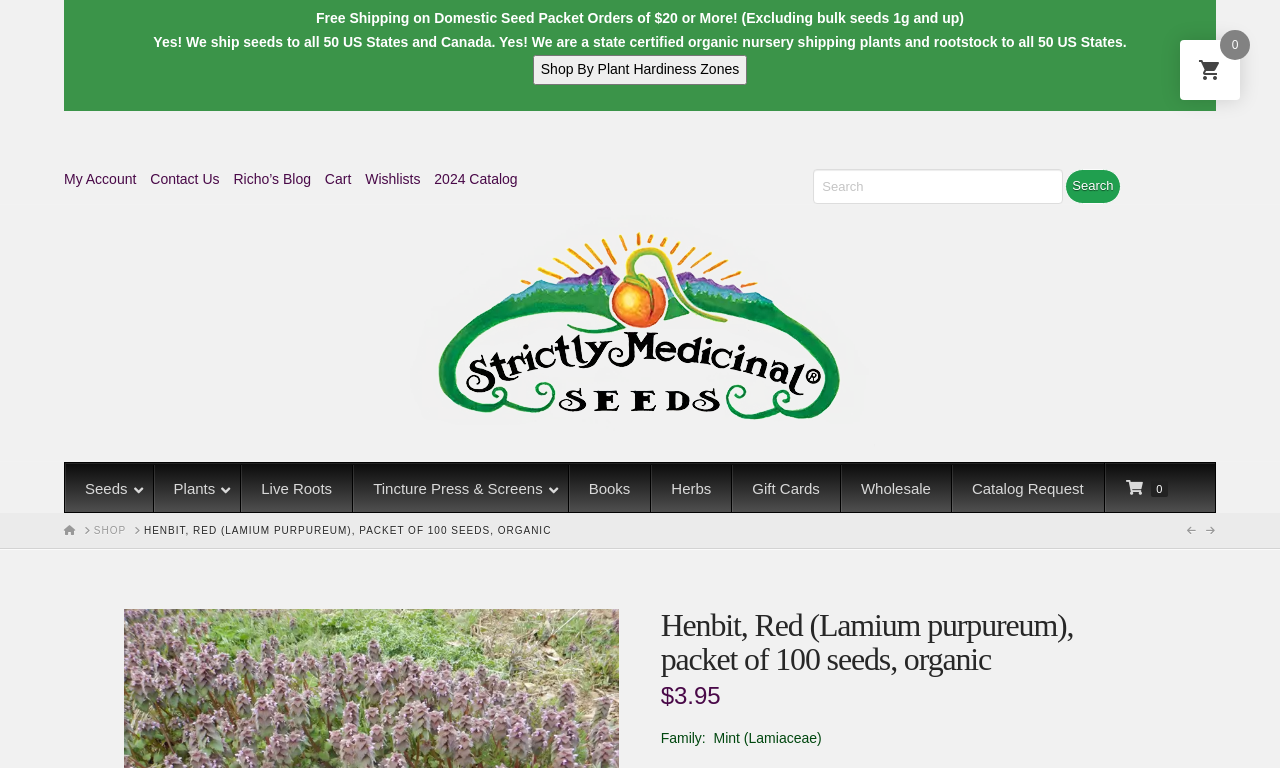Locate the bounding box coordinates of the clickable part needed for the task: "Contact us".

[0.117, 0.213, 0.179, 0.253]